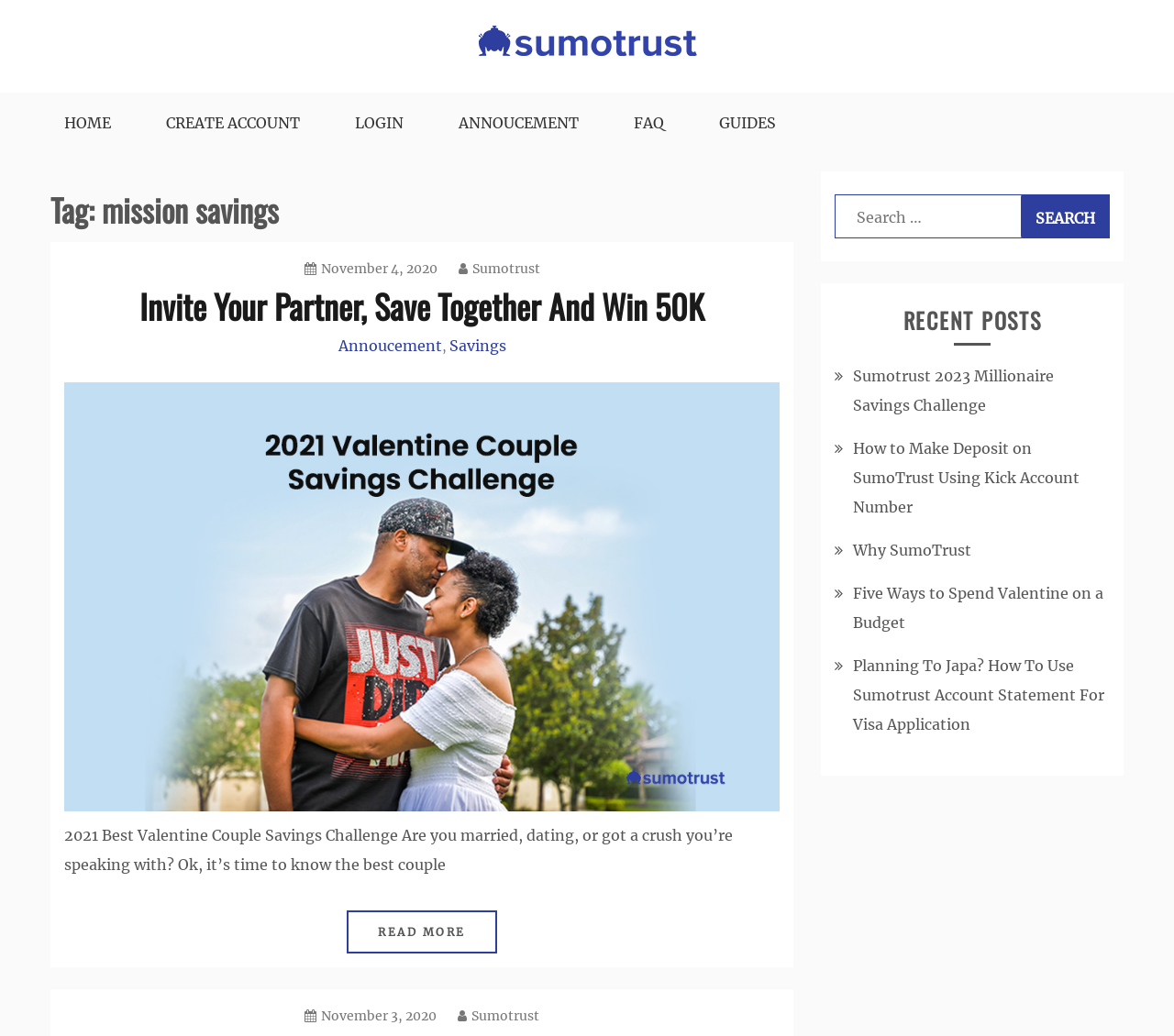Can you identify the bounding box coordinates of the clickable region needed to carry out this instruction: 'search for something'? The coordinates should be four float numbers within the range of 0 to 1, stated as [left, top, right, bottom].

[0.711, 0.188, 0.945, 0.23]